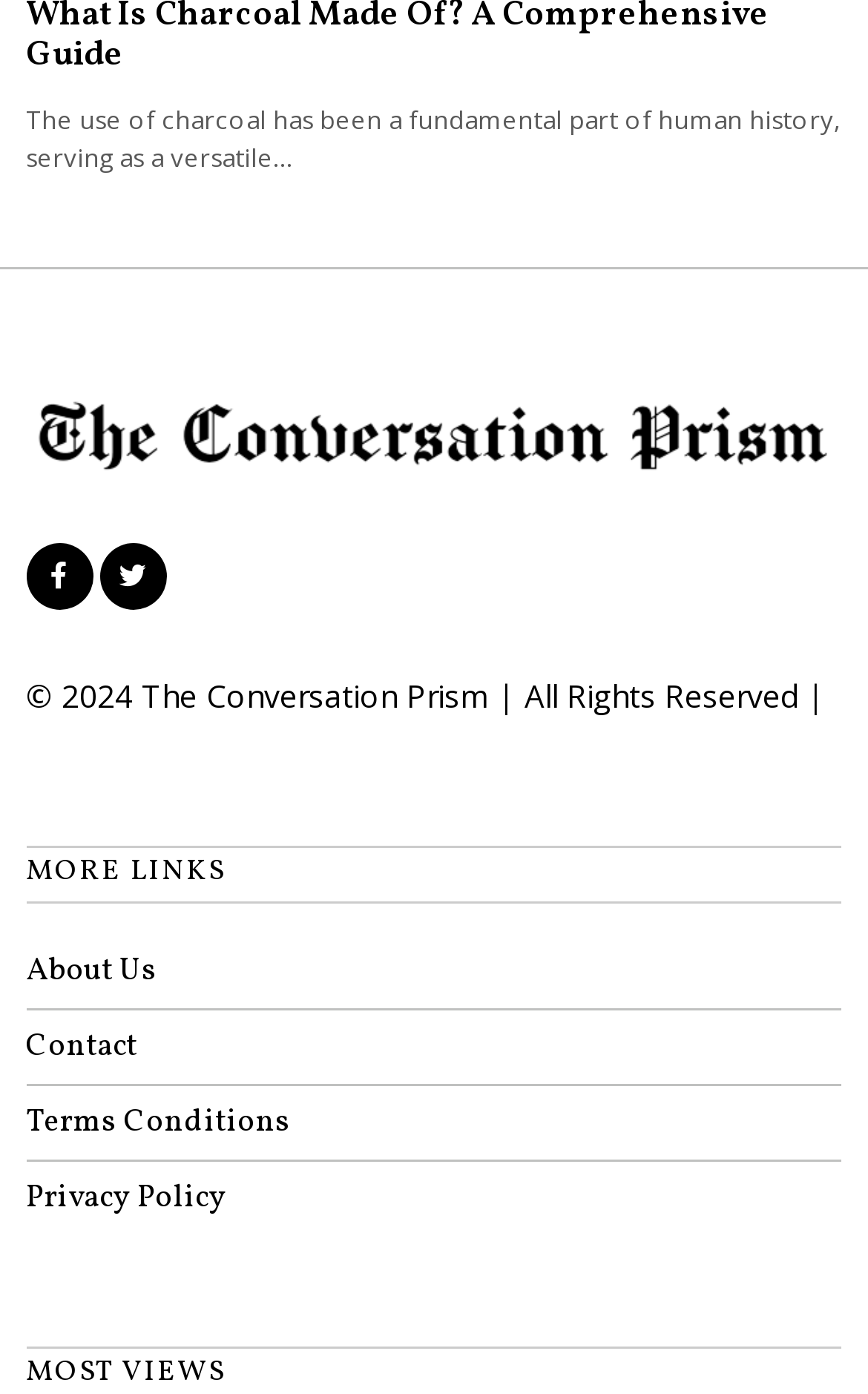Please mark the clickable region by giving the bounding box coordinates needed to complete this instruction: "click the logo".

[0.03, 0.282, 0.97, 0.345]